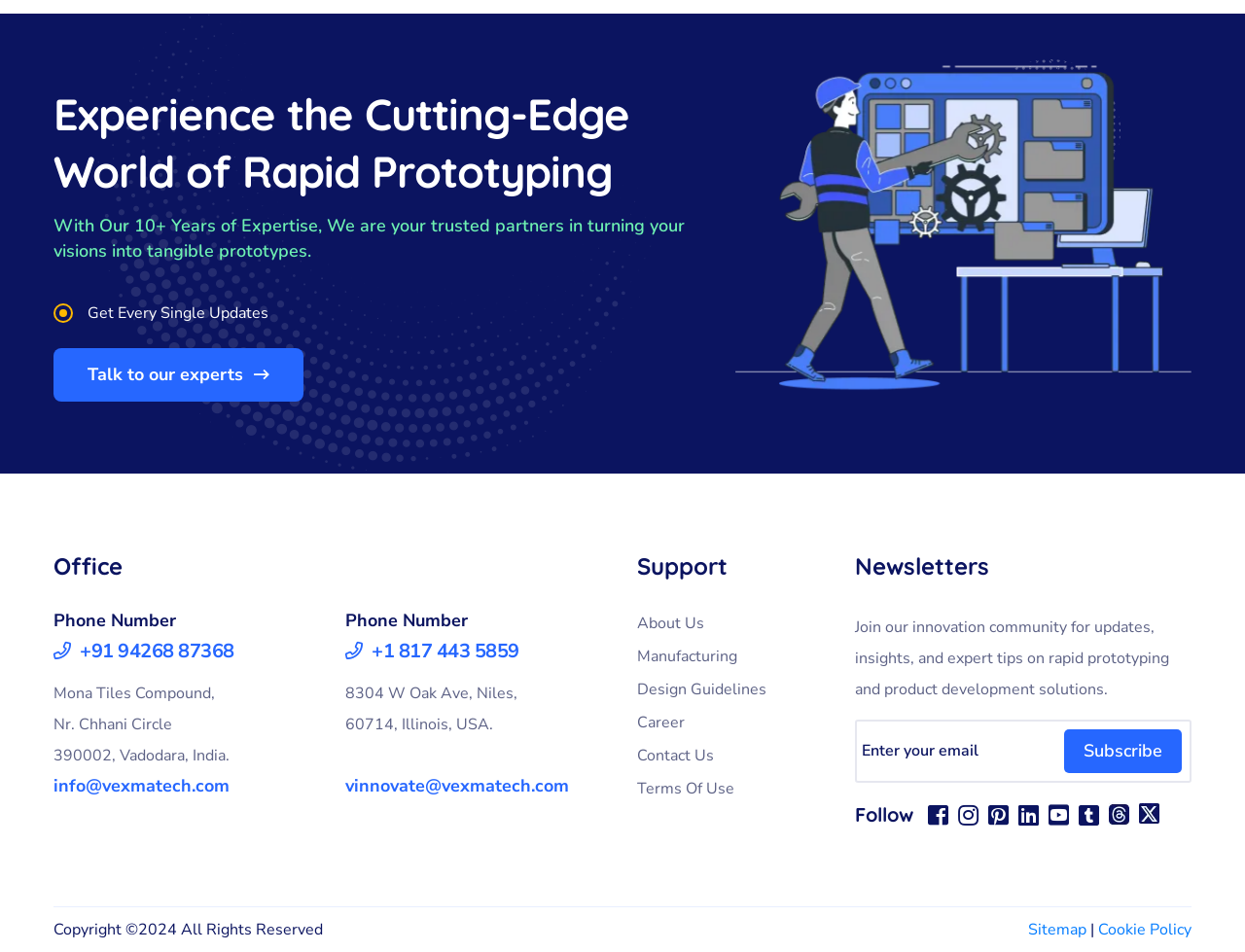What social media platforms can you follow the company on?
Look at the image and respond to the question as thoroughly as possible.

The company can be followed on multiple social media platforms, including Facebook, LinkedIn, Twitter, and others, as indicated by the presence of various social media icons in the 'Follow' section.